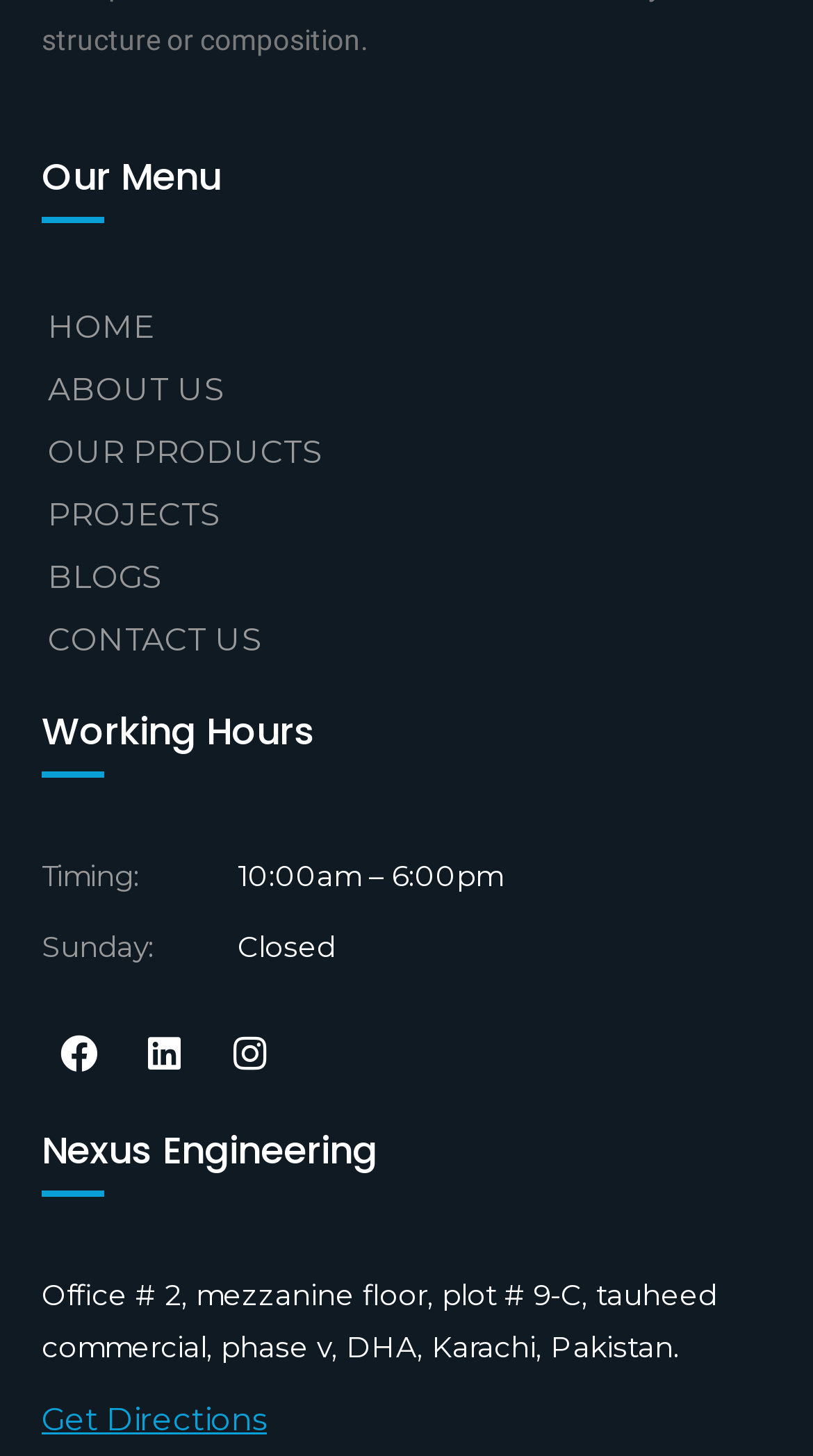Respond to the question below with a single word or phrase:
What social media platforms are available?

Facebook, Linkedin, Instagram